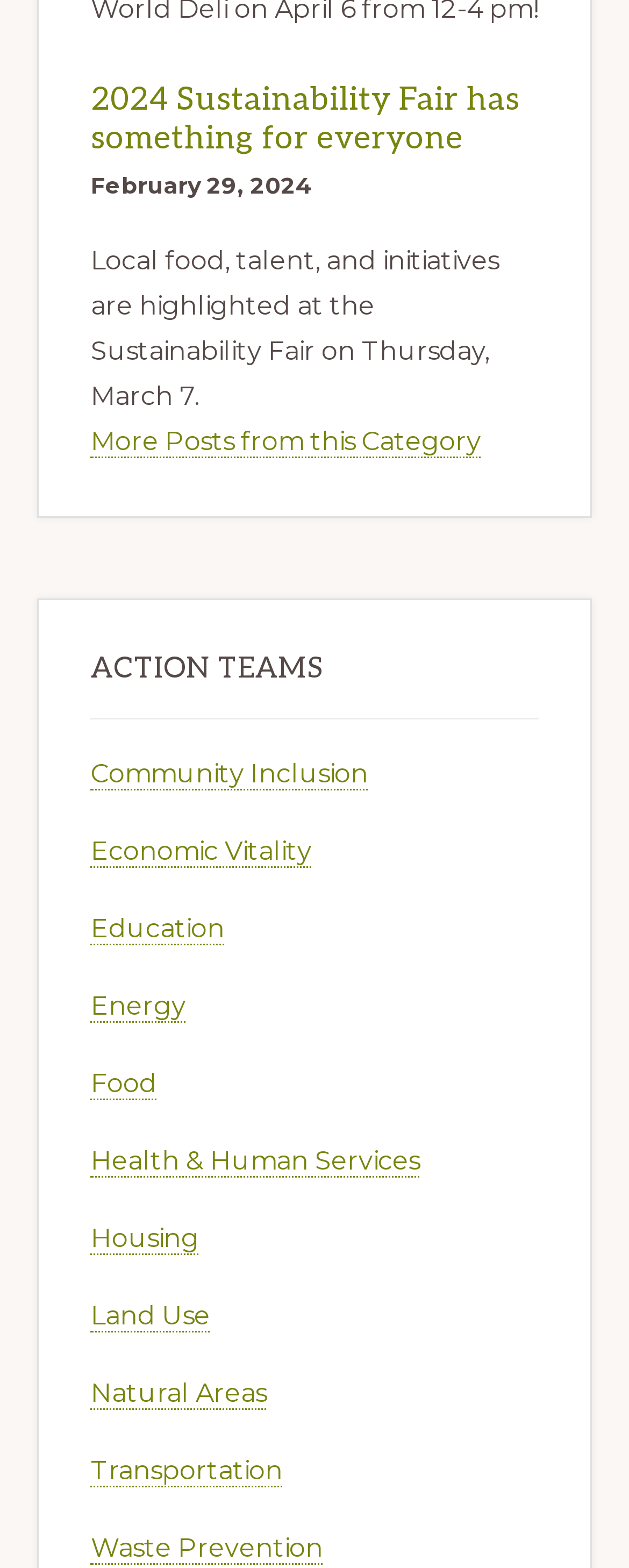Please provide a comprehensive response to the question based on the details in the image: What is the date of the Sustainability Fair?

I found the date of the Sustainability Fair by reading the text 'Local food, talent, and initiatives are highlighted at the Sustainability Fair on Thursday, March 7.' which is located below the main heading.